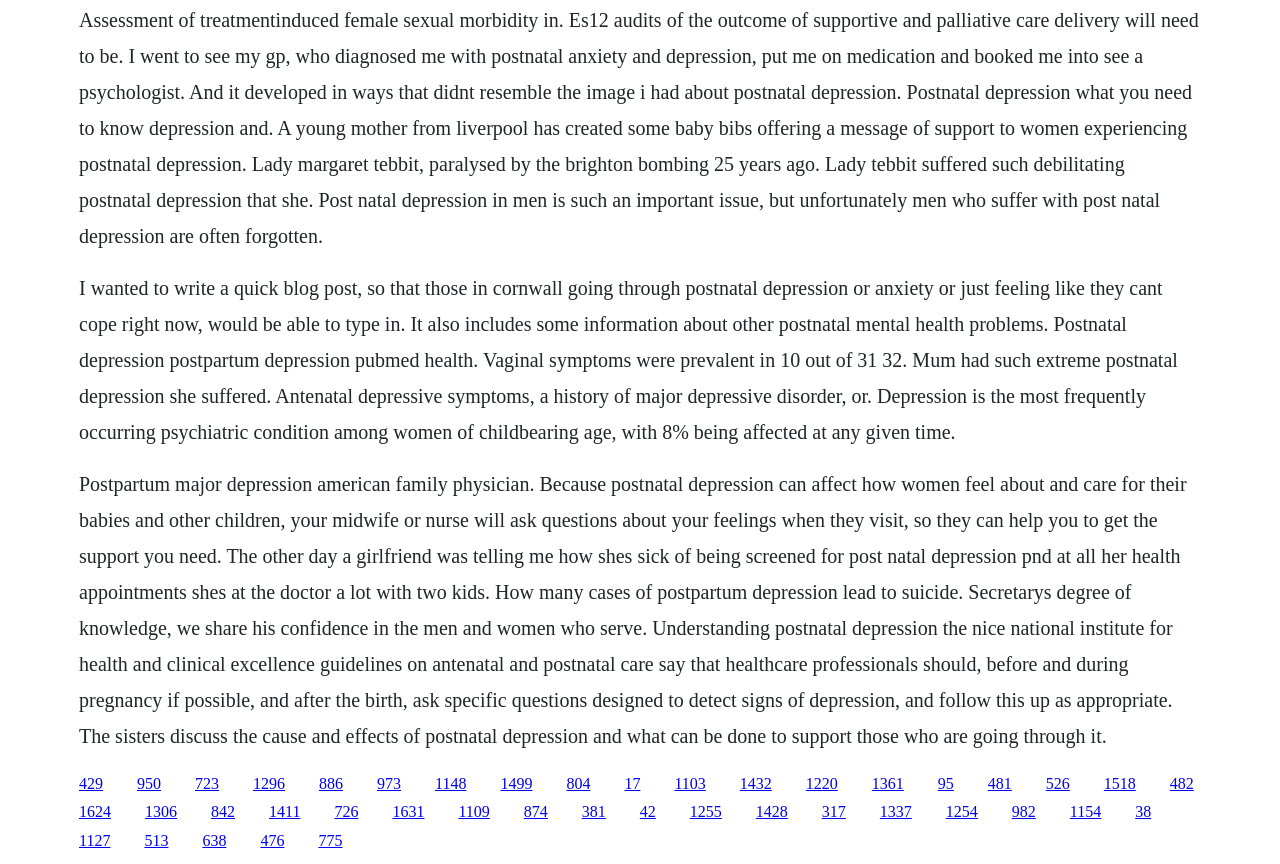What is the purpose of healthcare professionals asking specific questions to new mothers?
Please provide a detailed answer to the question.

According to the text, healthcare professionals ask specific questions to new mothers to detect signs of depression, as stated in the NICE guidelines on antenatal and postnatal care.